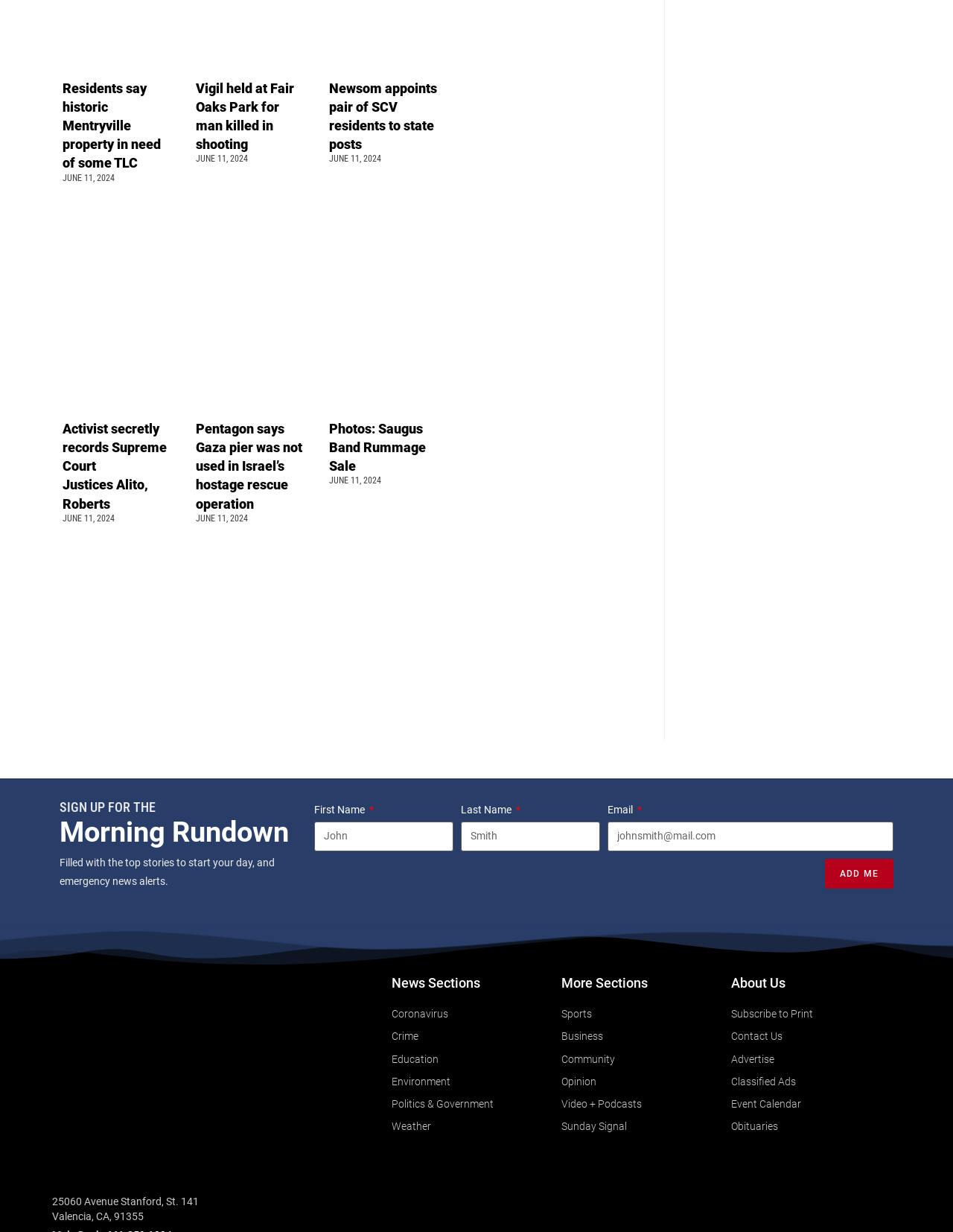Please find the bounding box coordinates of the element that must be clicked to perform the given instruction: "Click on the 'SIGN UP FOR THE' heading". The coordinates should be four float numbers from 0 to 1, i.e., [left, top, right, bottom].

[0.062, 0.65, 0.314, 0.661]